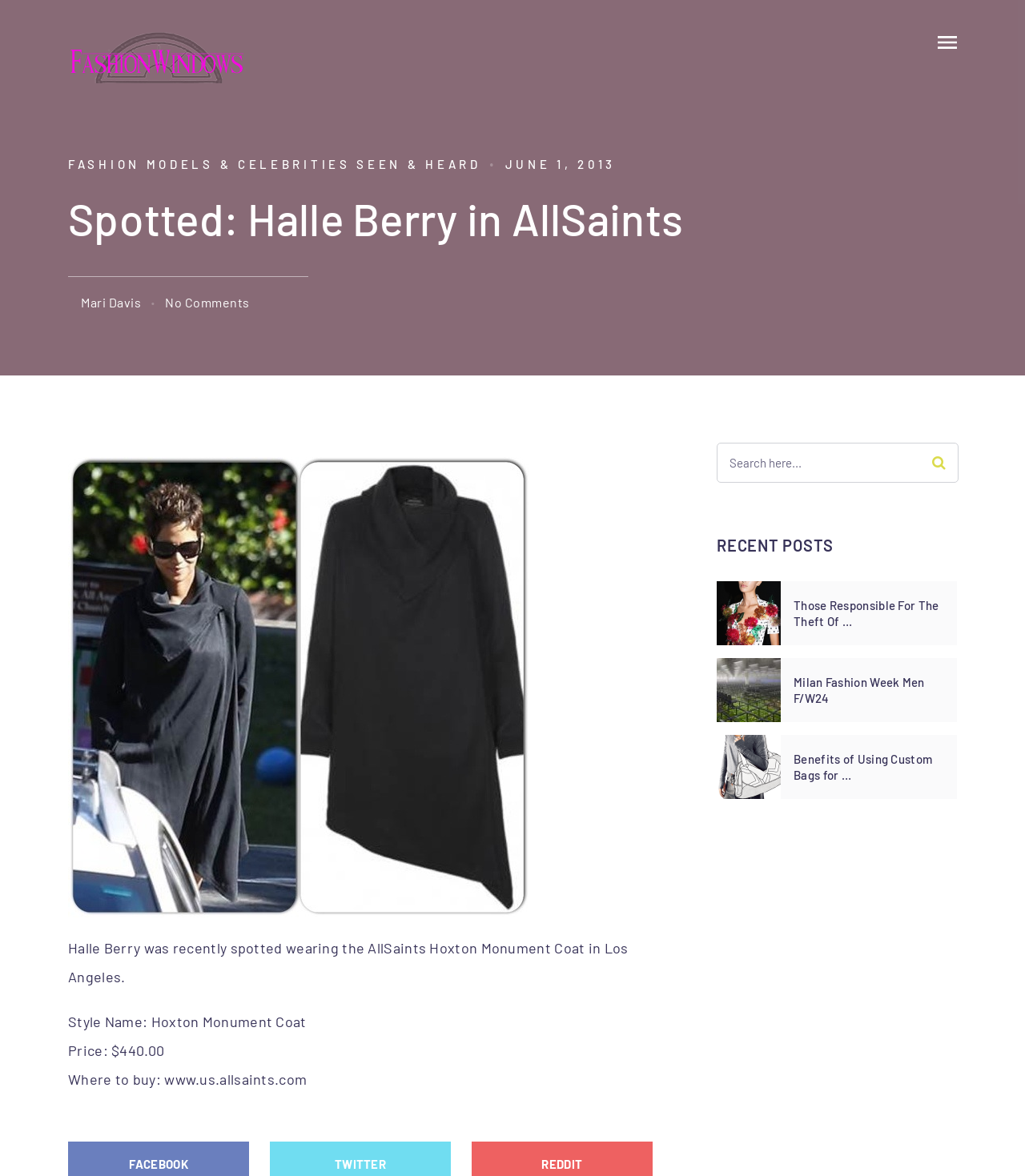Could you identify the text that serves as the heading for this webpage?

Spotted: Halle Berry in AllSaints